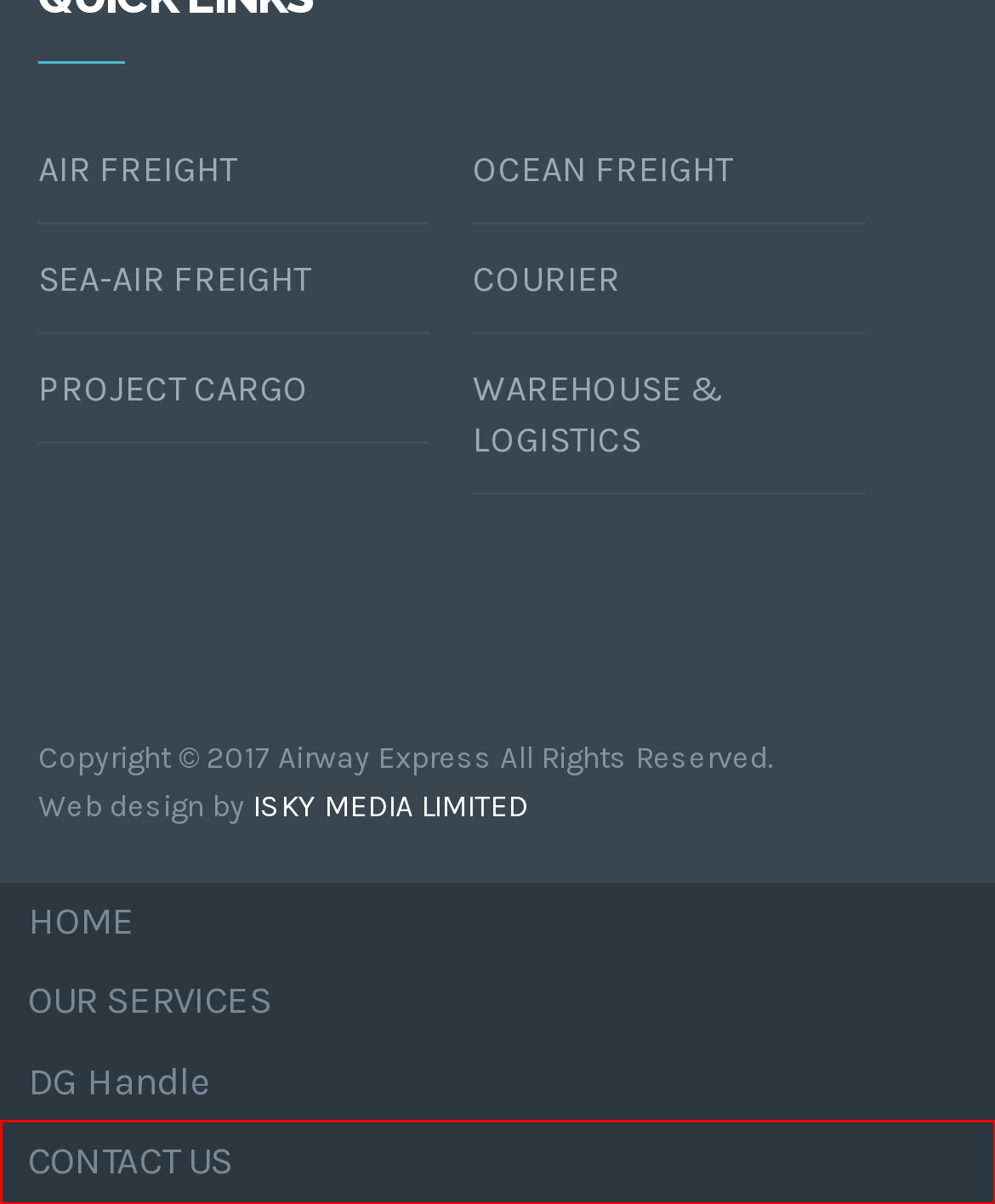Observe the screenshot of a webpage with a red bounding box highlighting an element. Choose the webpage description that accurately reflects the new page after the element within the bounding box is clicked. Here are the candidates:
A. DG Handle | Airway Express
B. OCEAN FREIGHT | Airway Express
C. WAREHOUSE & LOGISTICS | Airway Express
D. CONTACT US | Airway Express
E. COURIER | Airway Express
F. PROJECT CARGO | Airway Express
G. SEA-AIR FREIGHT | Airway Express
H. AIR FREIGHT | Airway Express

D